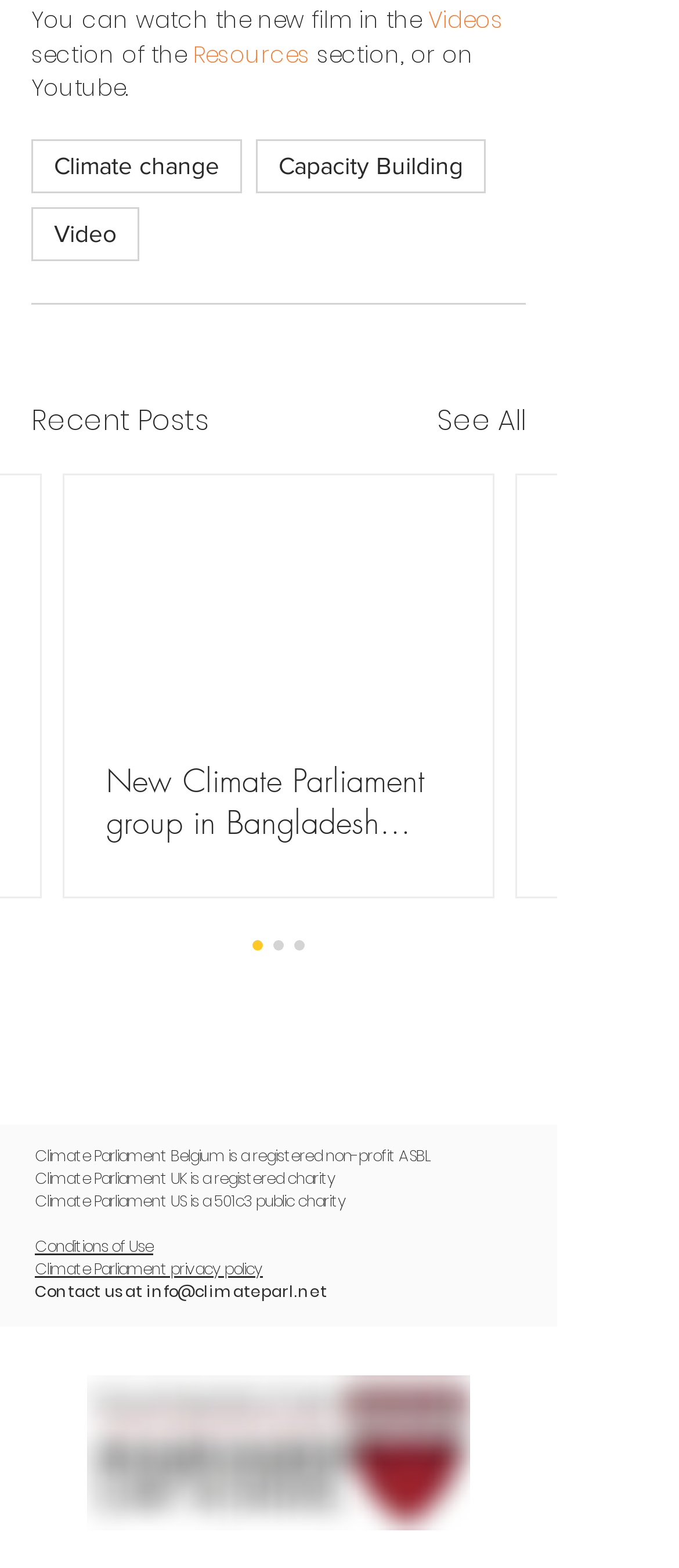Please give a succinct answer to the question in one word or phrase:
What is the name of the organization?

Climate Parliament